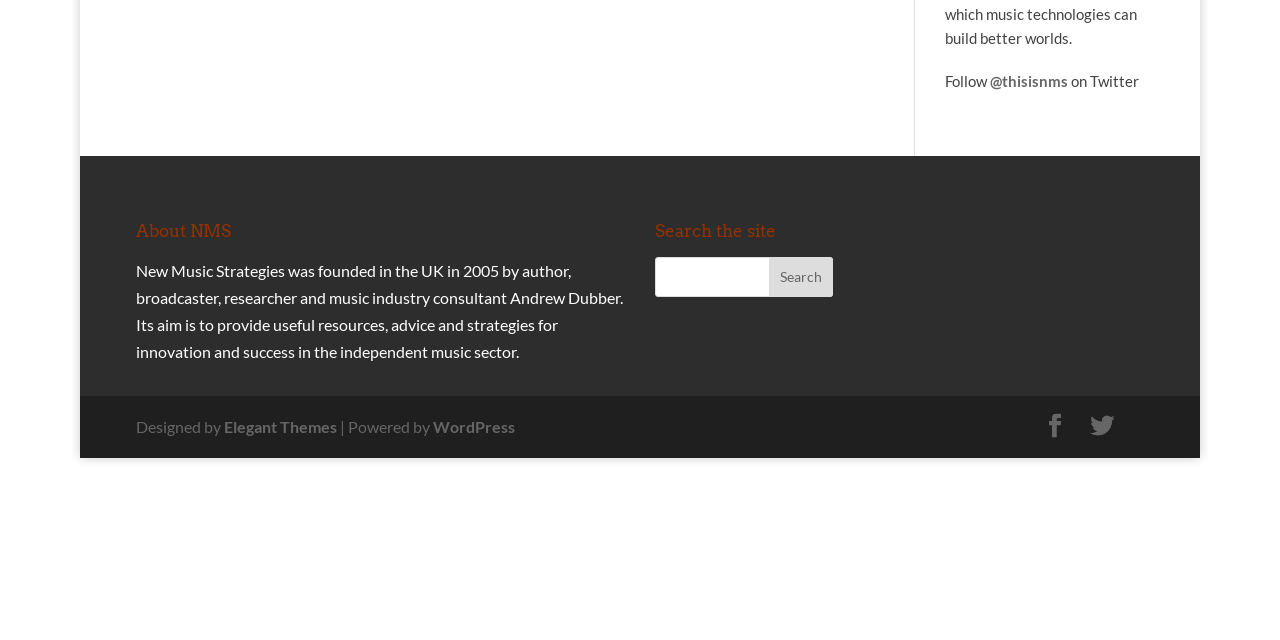Find and provide the bounding box coordinates for the UI element described with: "Twitter".

[0.852, 0.642, 0.87, 0.693]